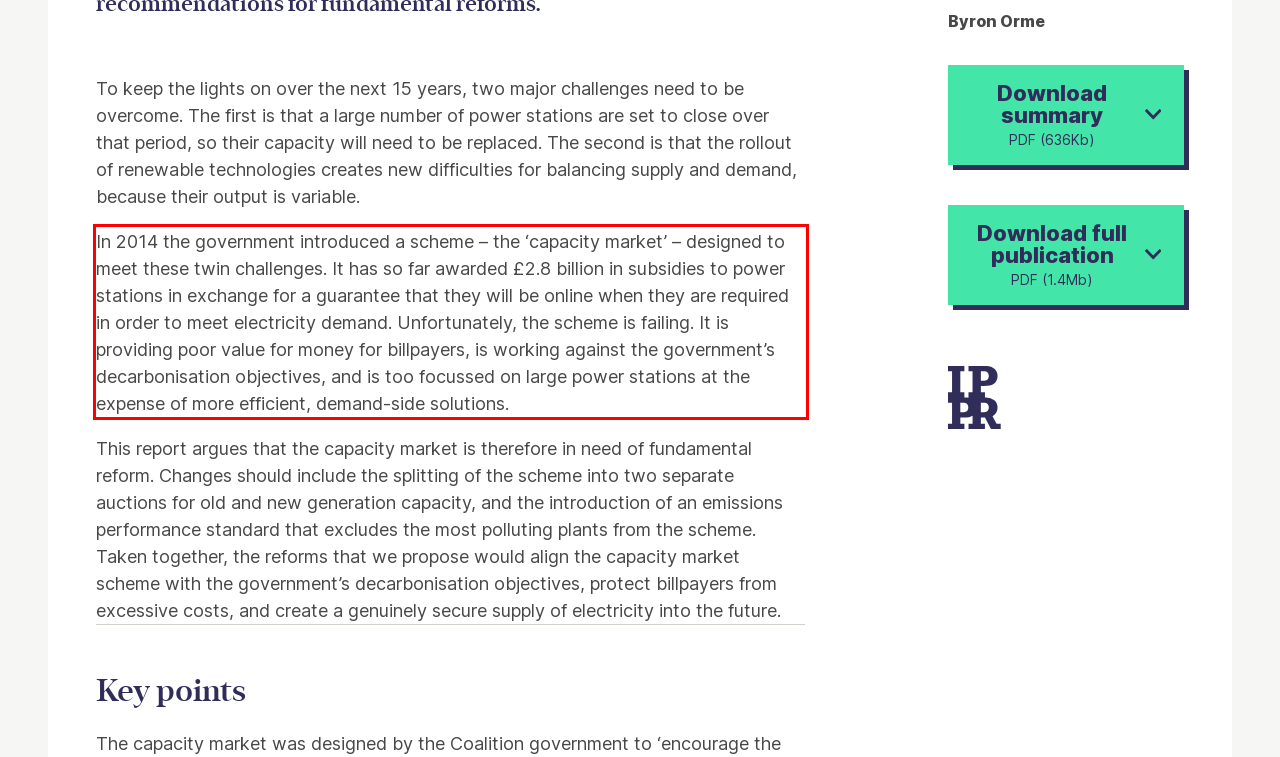Please use OCR to extract the text content from the red bounding box in the provided webpage screenshot.

In 2014 the government introduced a scheme – the ‘capacity market’ – designed to meet these twin challenges. It has so far awarded £2.8 billion in subsidies to power stations in exchange for a guarantee that they will be online when they are required in order to meet electricity demand. Unfortunately, the scheme is failing. It is providing poor value for money for billpayers, is working against the government’s decarbonisation objectives, and is too focussed on large power stations at the expense of more efficient, demand-side solutions.